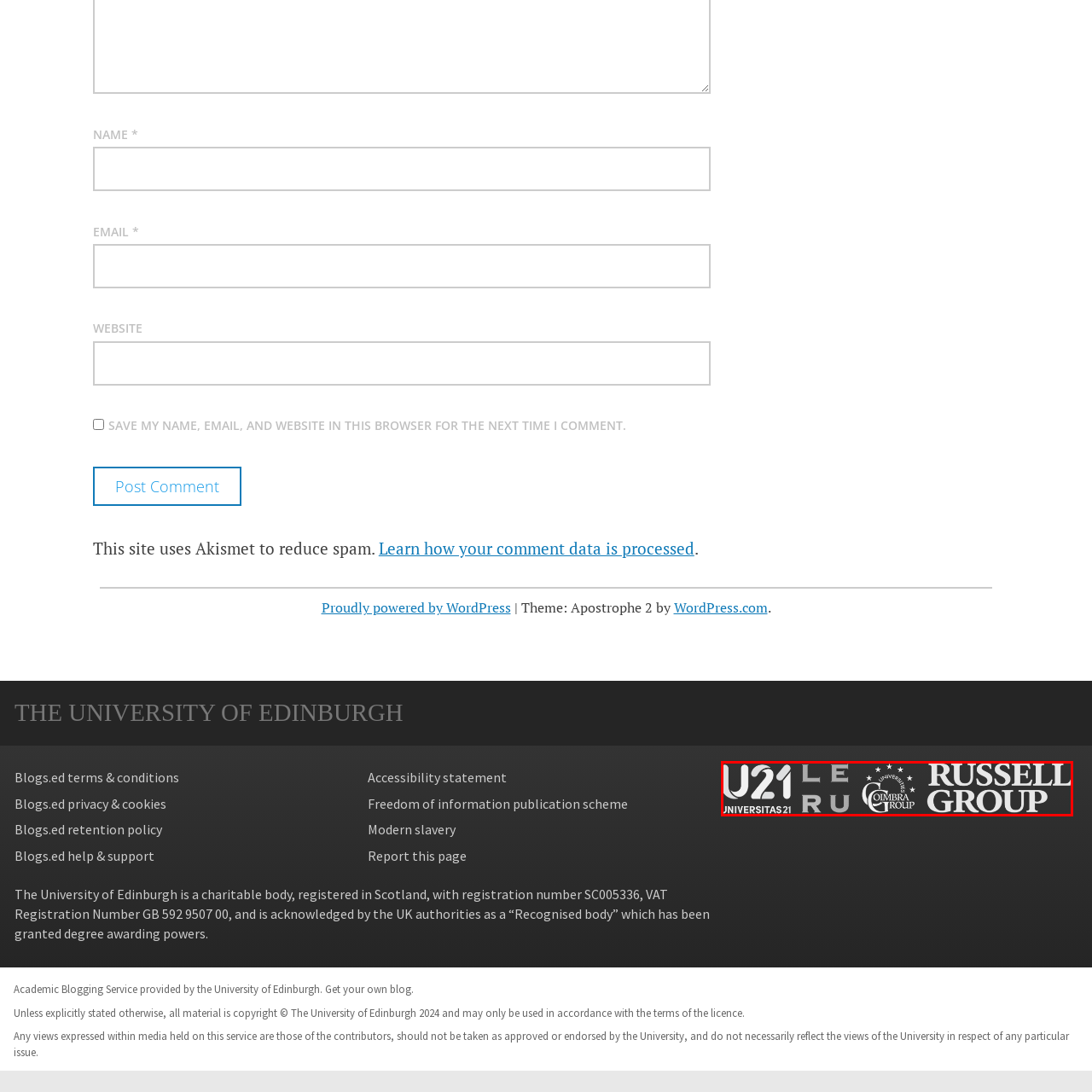Take a close look at the image marked with a red boundary and thoroughly answer the ensuing question using the information observed in the image:
What is the focus of the Coimbra Group?

The Coimbra Group logo is located in the center of the image, and according to the caption, it signifies a network of European universities focused on promoting collaboration in teaching and research.